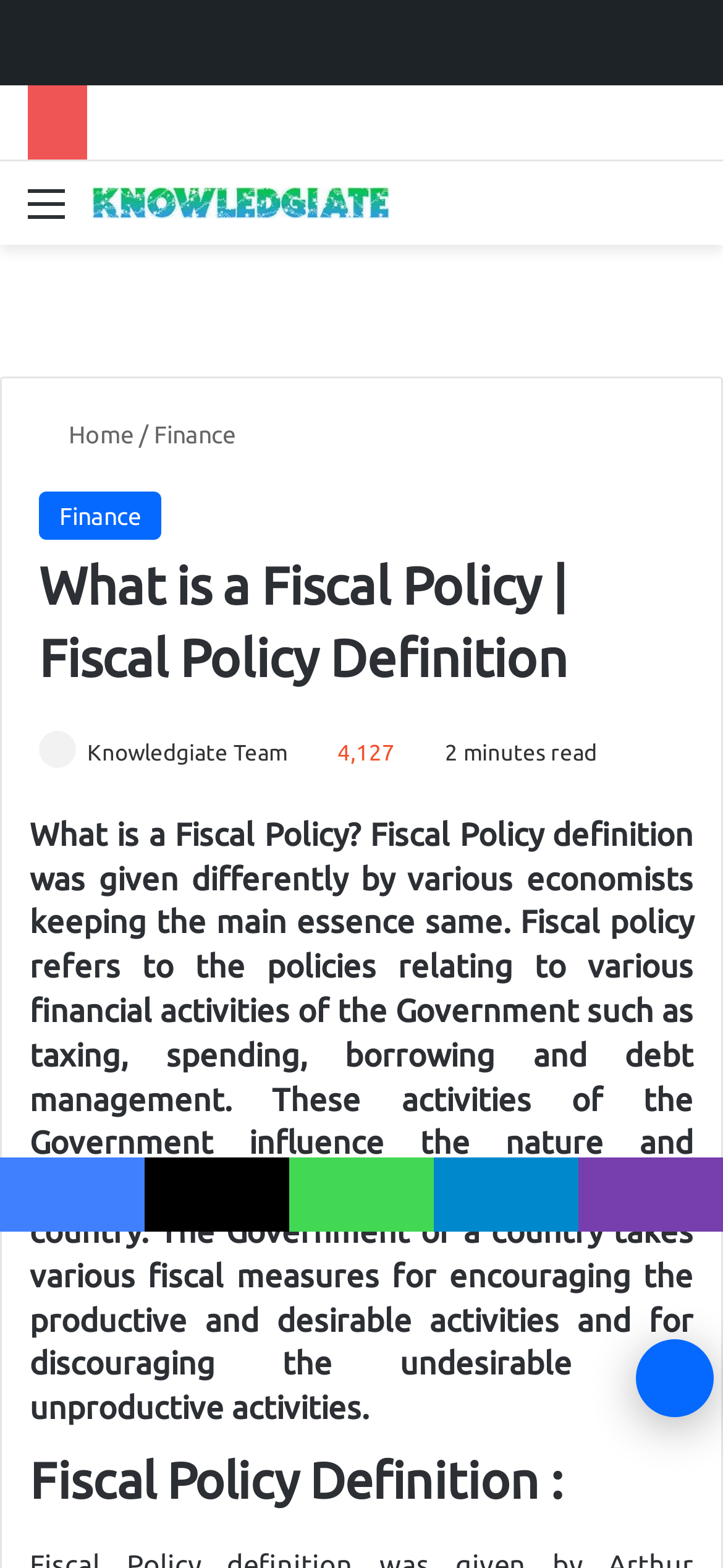Highlight the bounding box coordinates of the element you need to click to perform the following instruction: "Share on Facebook."

[0.0, 0.738, 0.2, 0.785]